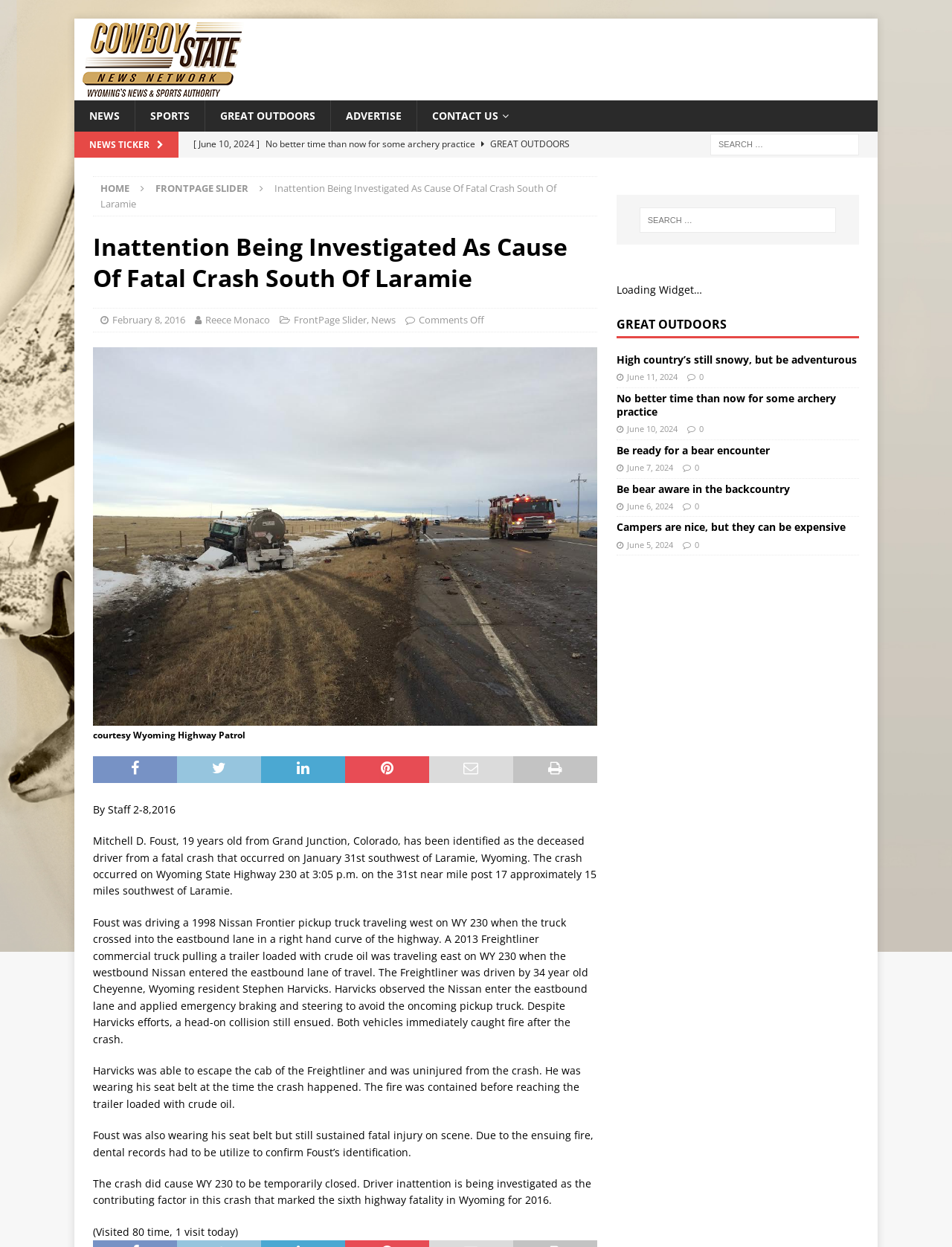Using the description "Reece Monaco", locate and provide the bounding box of the UI element.

[0.216, 0.251, 0.284, 0.262]